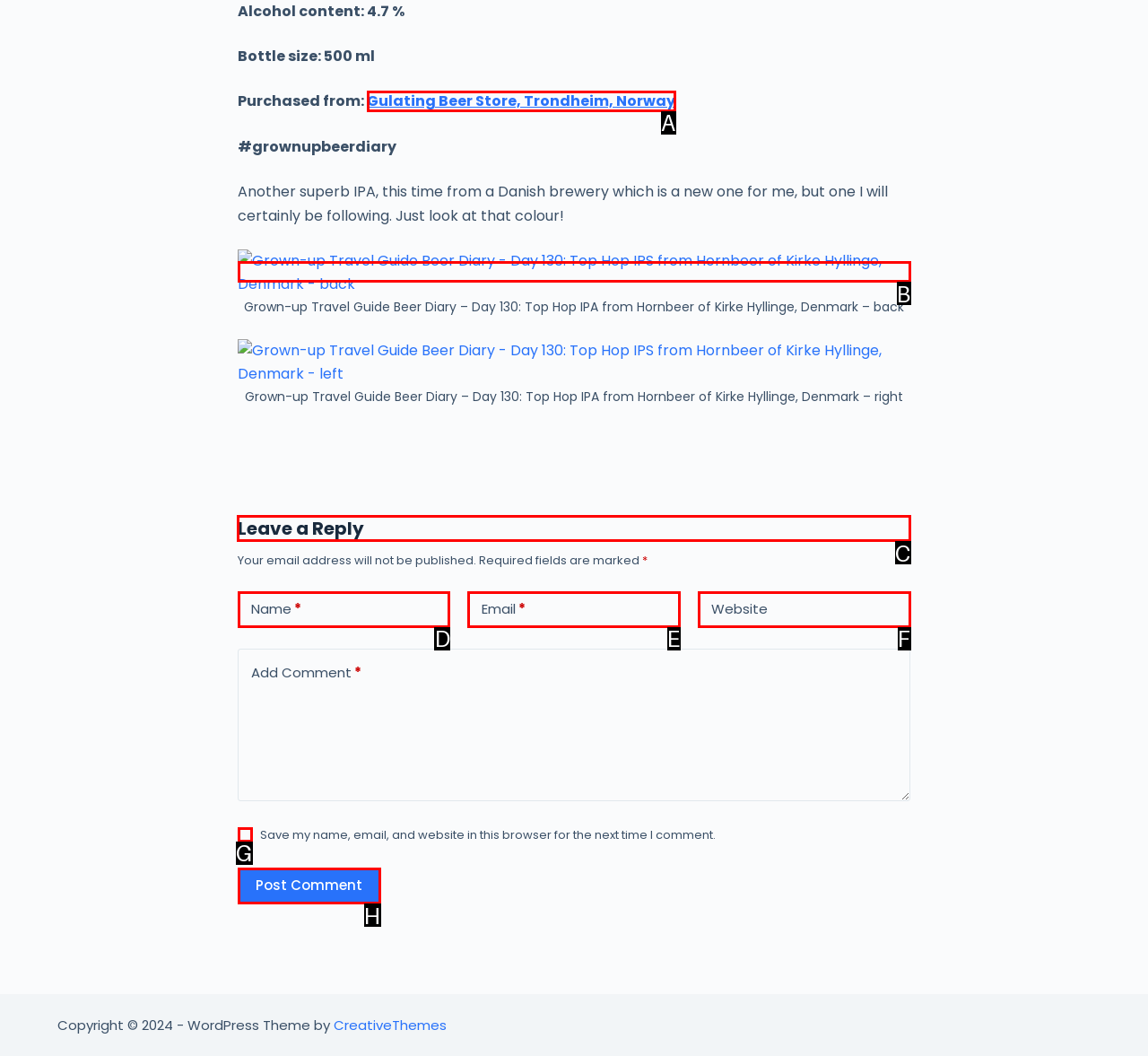Please indicate which HTML element to click in order to fulfill the following task: Leave a reply Respond with the letter of the chosen option.

C